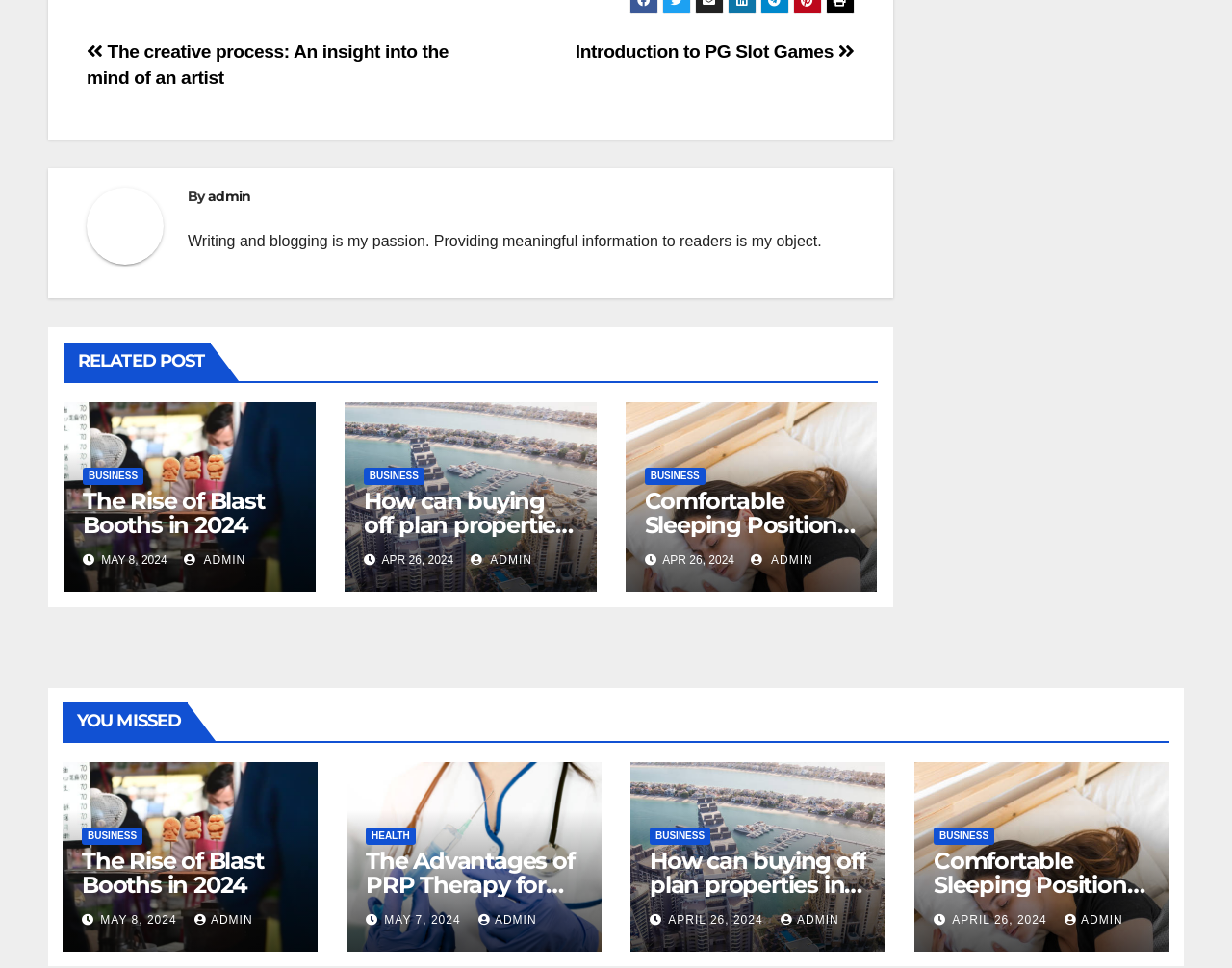Please find the bounding box coordinates in the format (top-left x, top-left y, bottom-right x, bottom-right y) for the given element description. Ensure the coordinates are floating point numbers between 0 and 1. Description: parent_node: By admin

[0.07, 0.194, 0.152, 0.289]